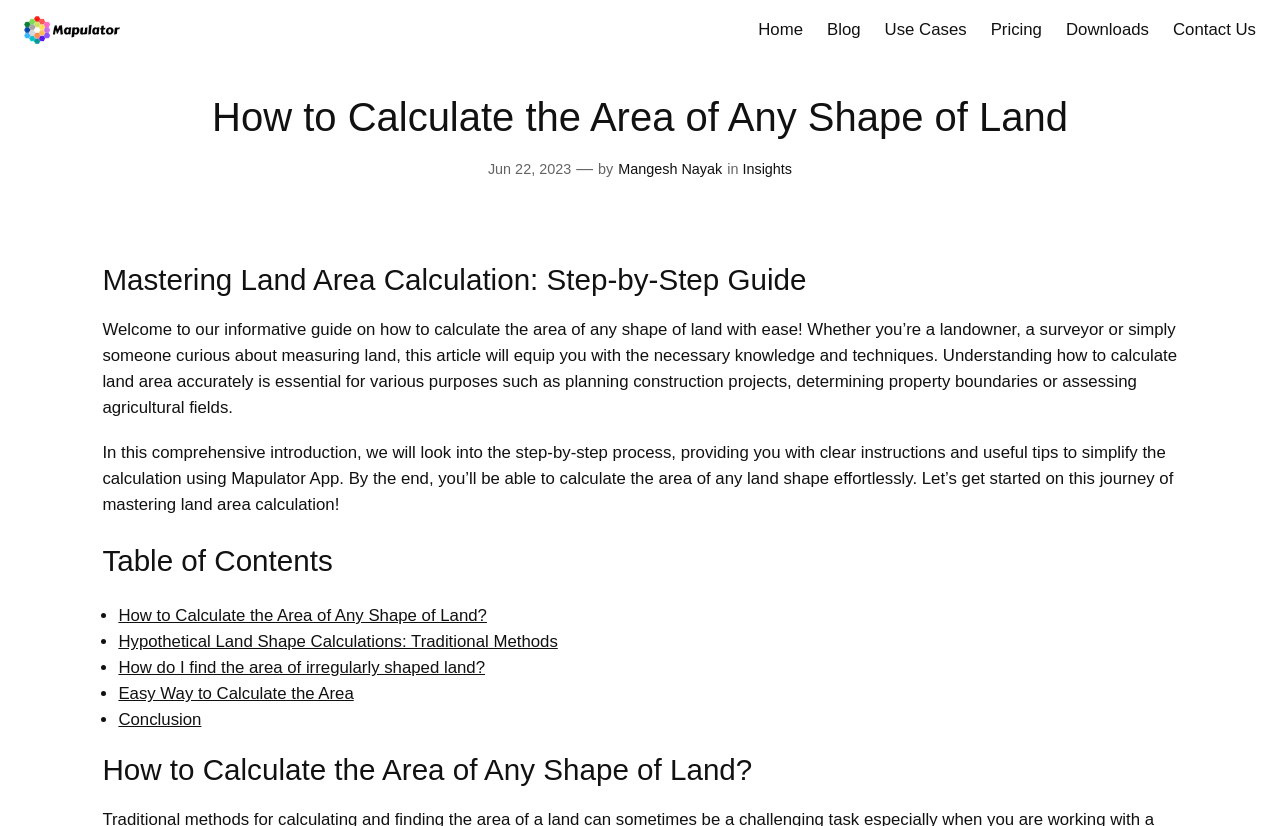Please identify the bounding box coordinates of the element that needs to be clicked to execute the following command: "Read the review 'Adapters - Botach For right handed shooters, puts loop on the left side of weapon 100% MADE IN USA ...'". Provide the bounding box using four float numbers between 0 and 1, formatted as [left, top, right, bottom].

None